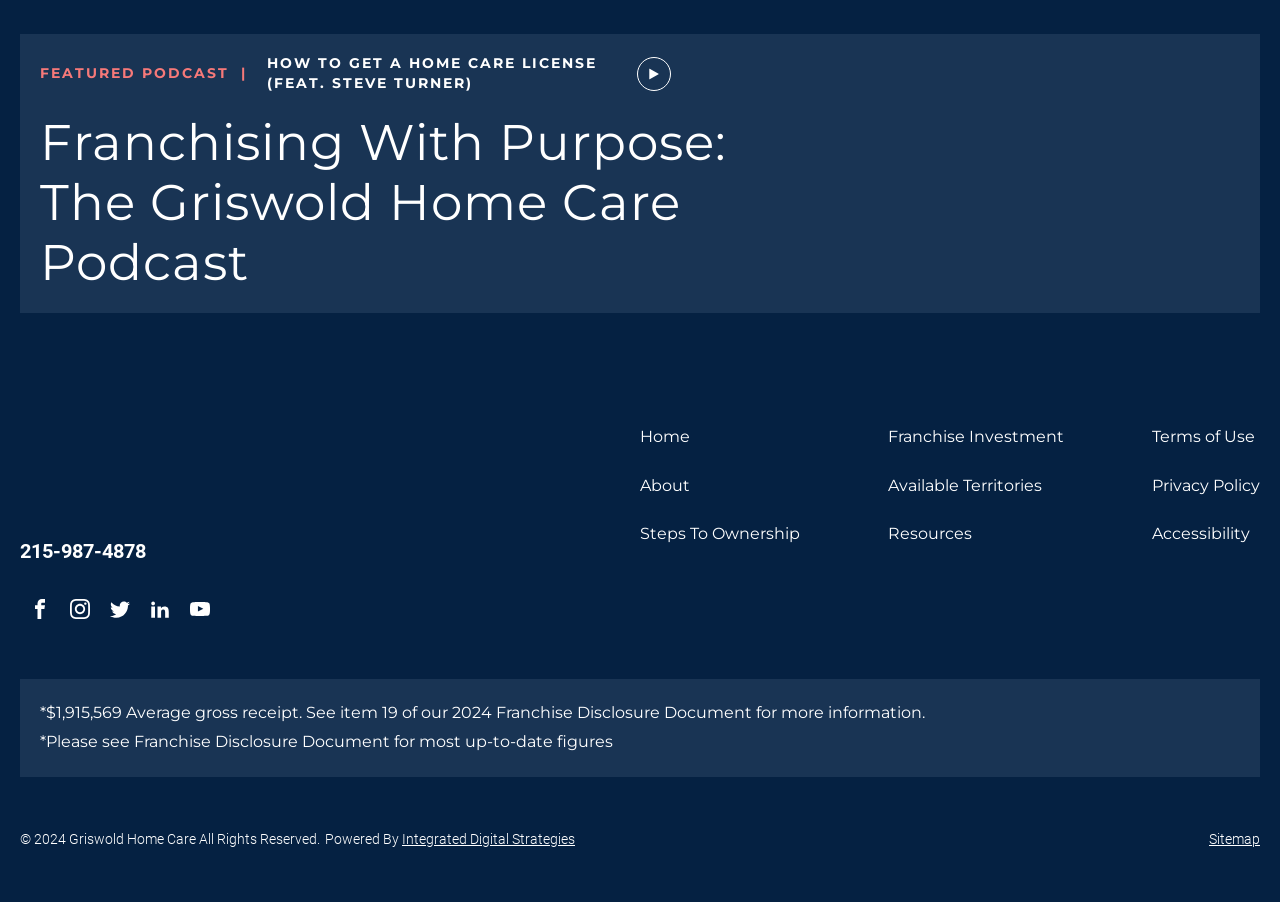Determine the bounding box coordinates of the section I need to click to execute the following instruction: "Play the featured podcast". Provide the coordinates as four float numbers between 0 and 1, i.e., [left, top, right, bottom].

[0.016, 0.038, 0.984, 0.347]